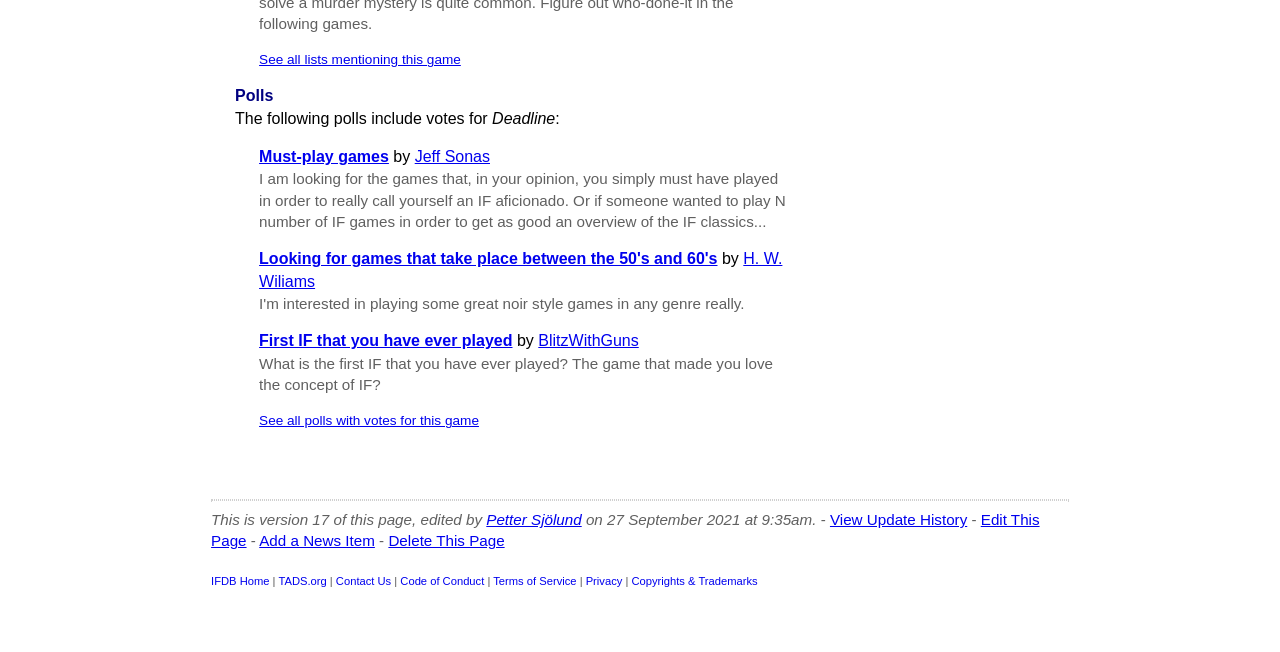What is the purpose of the 'Edit This Page' link?
Using the image provided, answer with just one word or phrase.

To edit the page